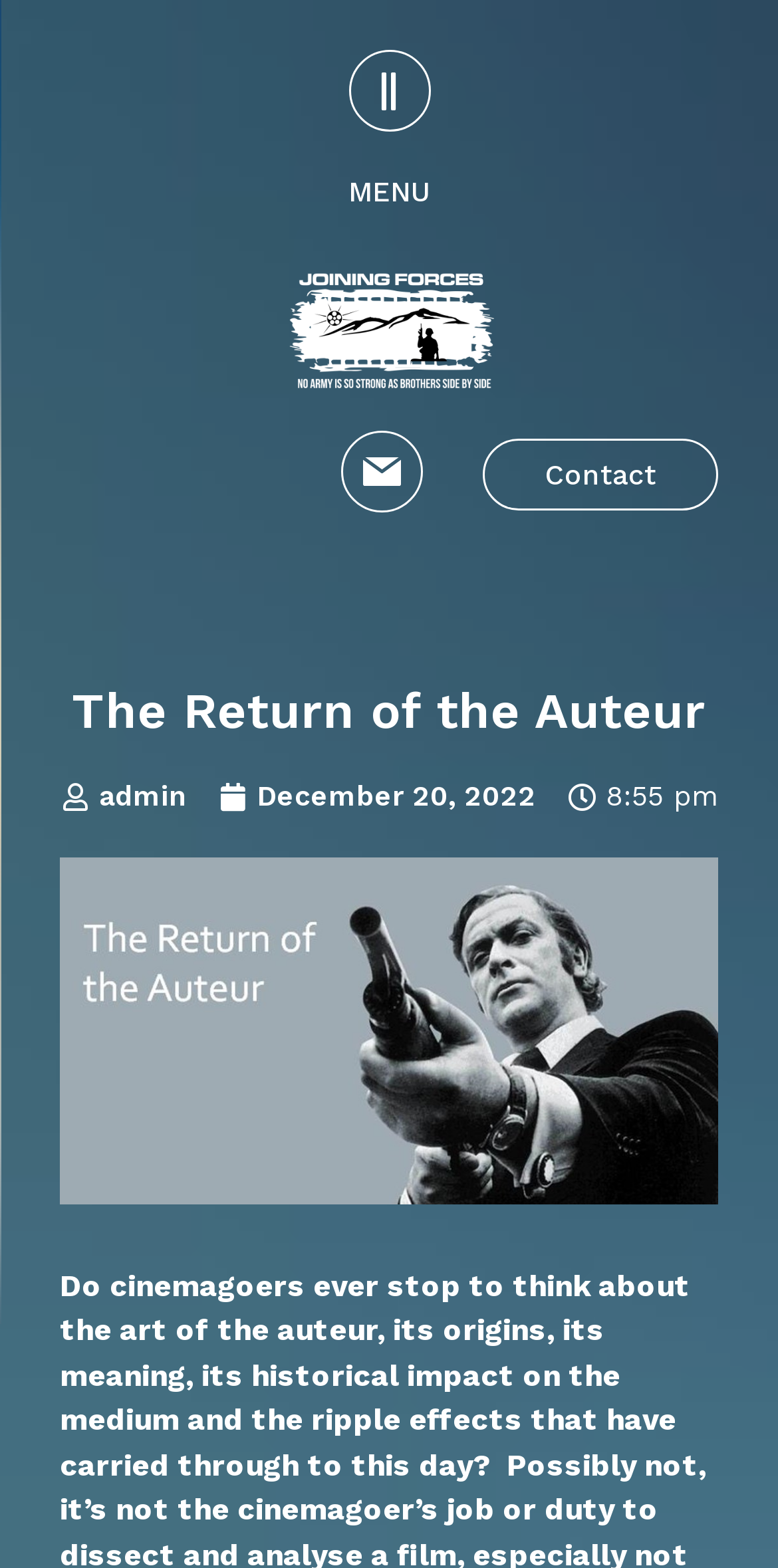Can you extract the primary headline text from the webpage?

The Return of the Auteur